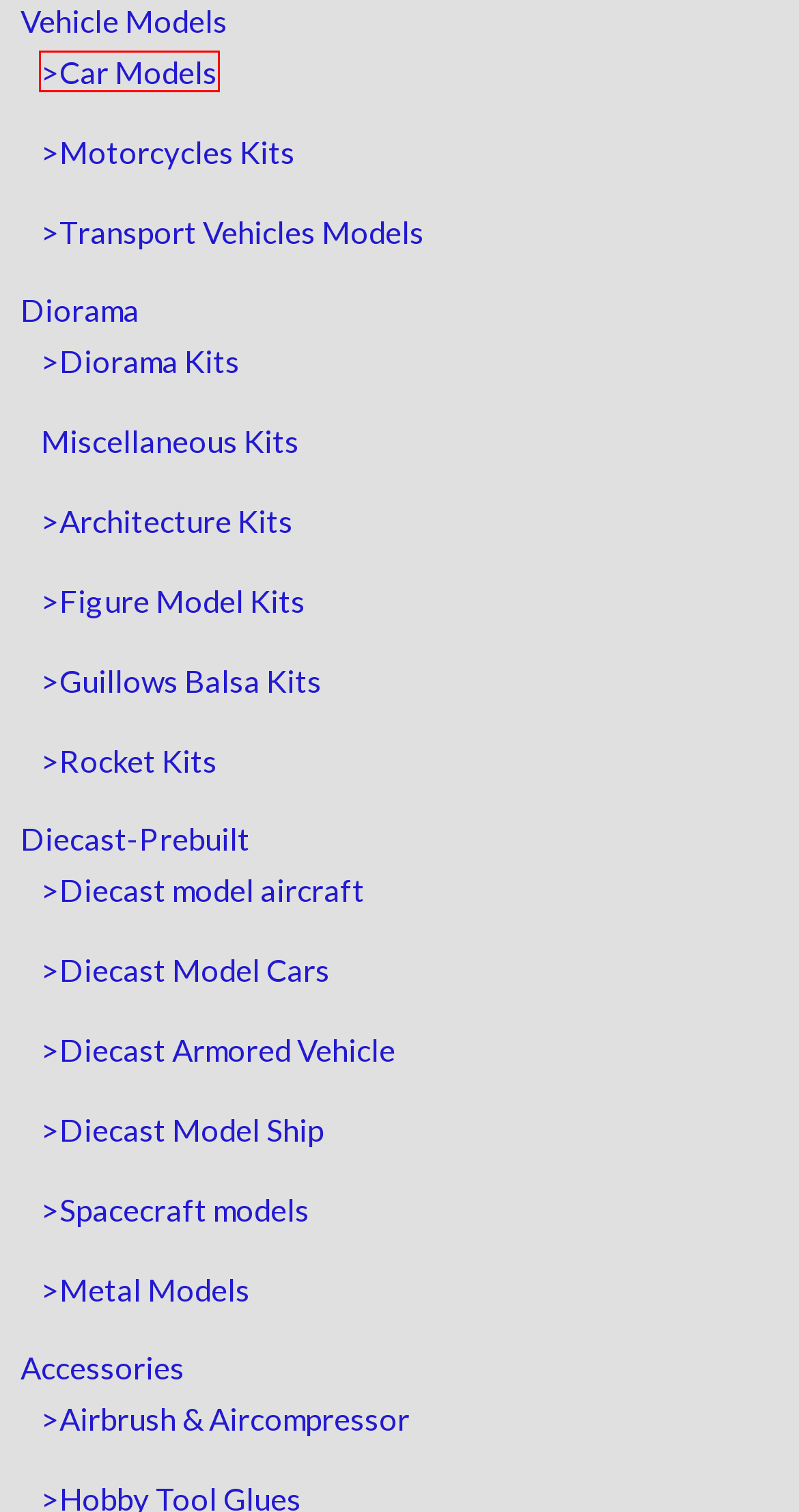Examine the screenshot of a webpage with a red rectangle bounding box. Select the most accurate webpage description that matches the new webpage after clicking the element within the bounding box. Here are the candidates:
A. >Transport Vehicles Models – Scale Model Kits Online Store
B. >Car Models – Scale Model Kits Online Store
C. Plastic Model Kits: Make this your Best #1 Hobby - Scale Model Kits Online Store
D. >Airbrush & Aircompressor – Scale Model Kits Online Store
E. >Spacecraft models – Scale Model Kits Online Store
F. >Diecast Model Ship – Scale Model Kits Online Store
G. Car Model Kits Is 1 Thrilling Way to Create Lasting Memories! - Scale Model Kits Online Store
H. >Guillows Balsa Kits – Scale Model Kits Online Store

B